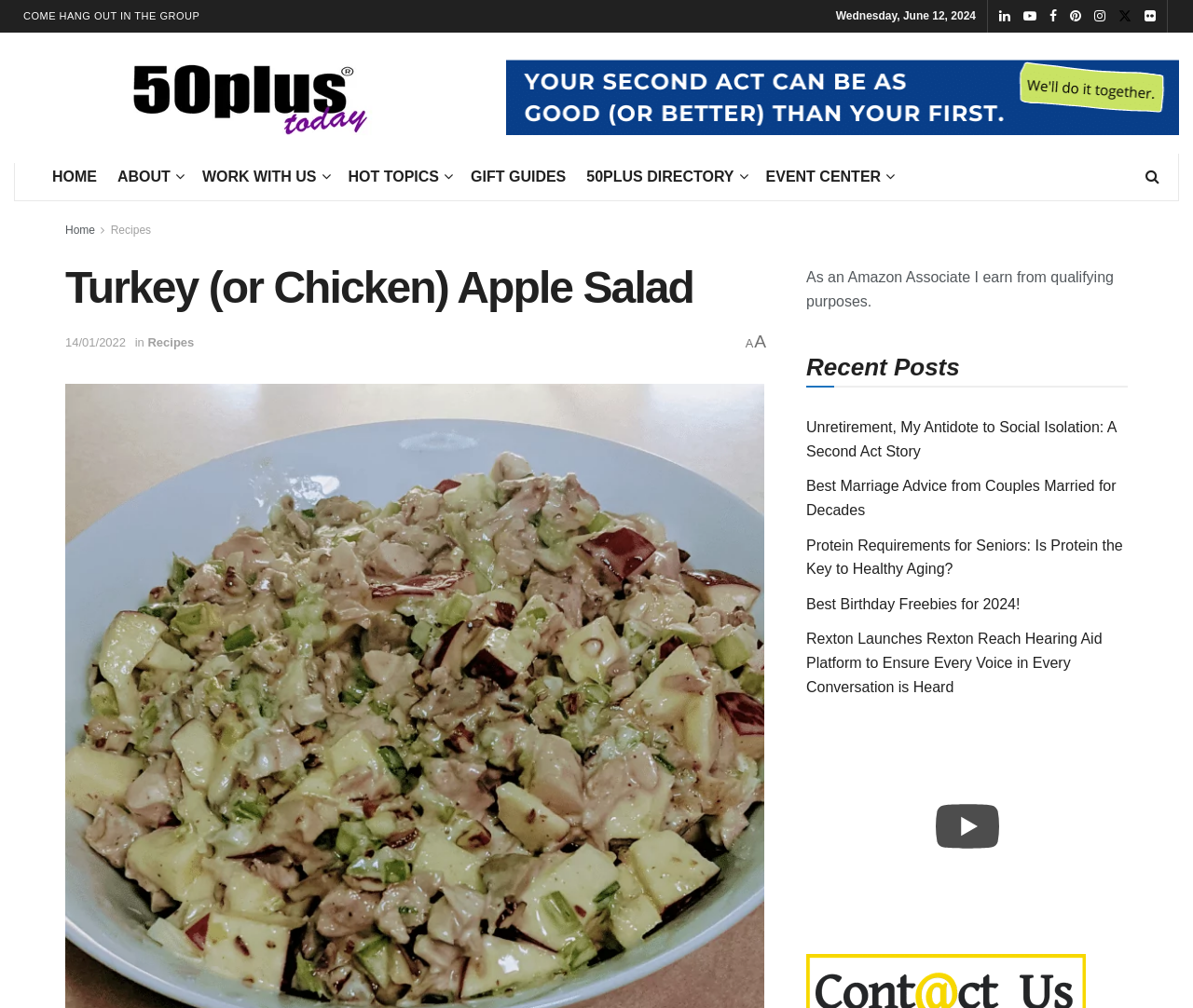Summarize the webpage comprehensively, mentioning all visible components.

This webpage is about a senior lifestyle magazine, with a focus on comfort food and recipes. At the top left, there is a link to a group, "COME HANG OUT IN THE GROUP", and next to it, the current date, "Wednesday, June 12, 2024", is displayed. A small image is placed to the right of the date. 

Below the date, there is a prominent link to the magazine's title, "Top-Rated Senior Lifestyle Magazine", accompanied by a larger image. To the right of this link, there is a long horizontal navigation bar with several links, including "HOME", "ABOUT", "WORK WITH US", "HOT TOPICS", "GIFT GUIDES", "50PLUS DIRECTORY", and "EVENT CENTER". 

Further down, there is a heading that reads "Turkey (or Chicken) Apple Salad", which is likely the title of a recipe. Below this heading, there are two links, one to "Home" and another to "Recipes". 

On the right side of the page, there is a section with a heading "Recent Posts", which lists several article titles, including "Unretirement, My Antidote to Social Isolation: A Second Act Story", "Best Marriage Advice from Couples Married for Decades", and "Protein Requirements for Seniors: Is Protein the Key to Healthy Aging?". Below these links, there is a YouTube video thumbnail. 

At the very bottom of the page, there is a disclaimer stating "As an Amazon Associate I earn from qualifying purposes."